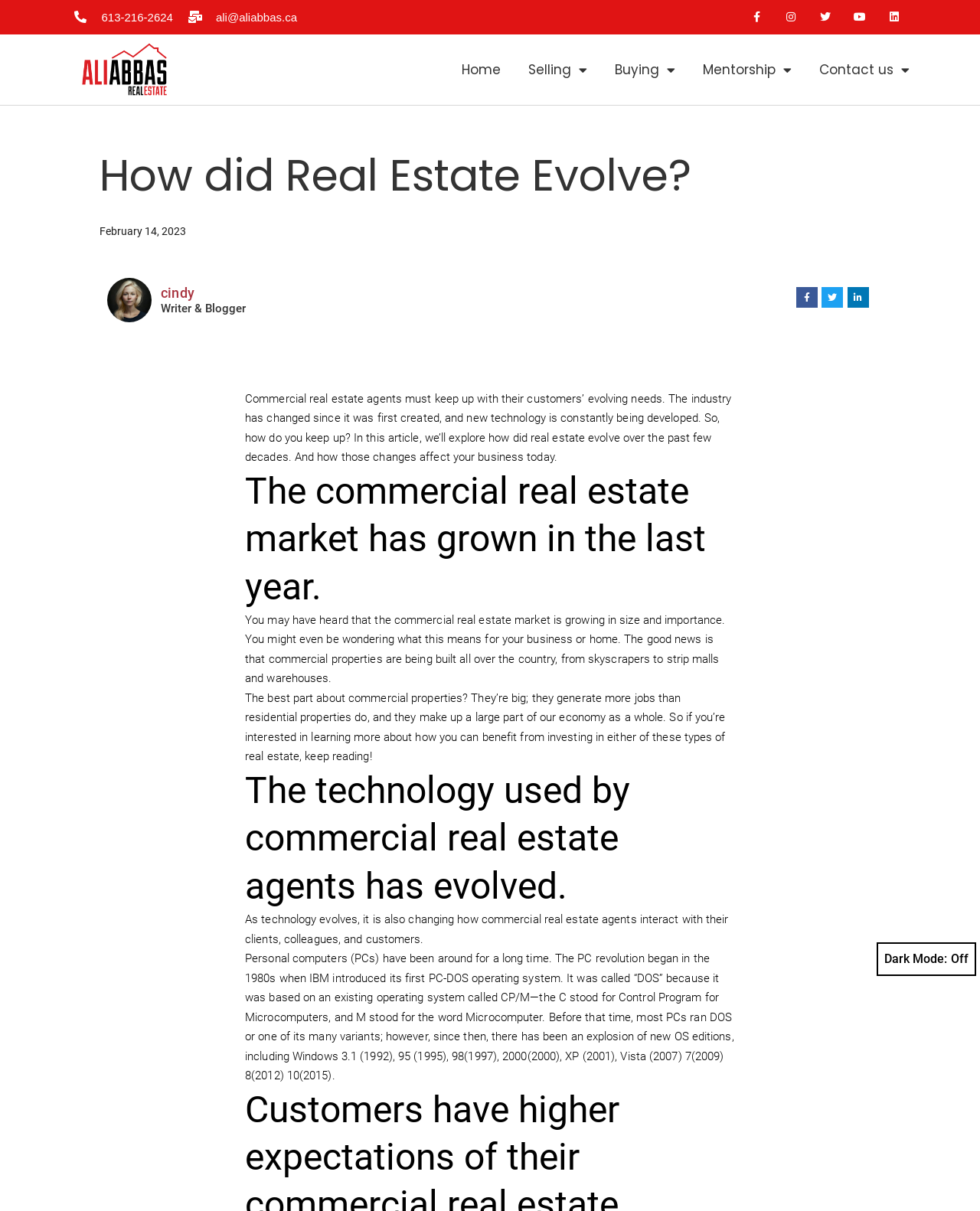Please identify the primary heading on the webpage and return its text.

How did Real Estate Evolve?